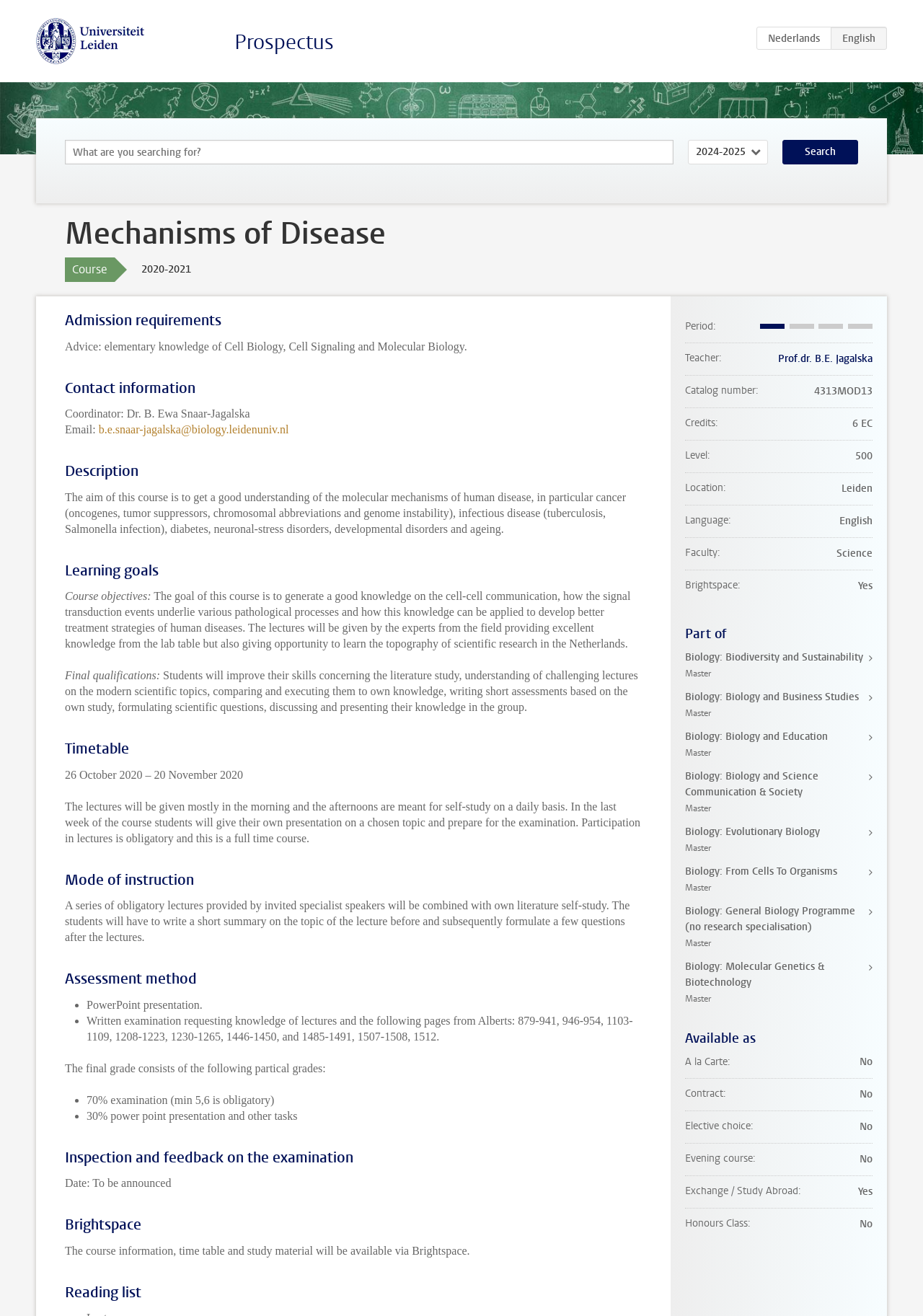Pinpoint the bounding box coordinates of the clickable area necessary to execute the following instruction: "Click on the link to email the coordinator". The coordinates should be given as four float numbers between 0 and 1, namely [left, top, right, bottom].

[0.107, 0.322, 0.313, 0.331]